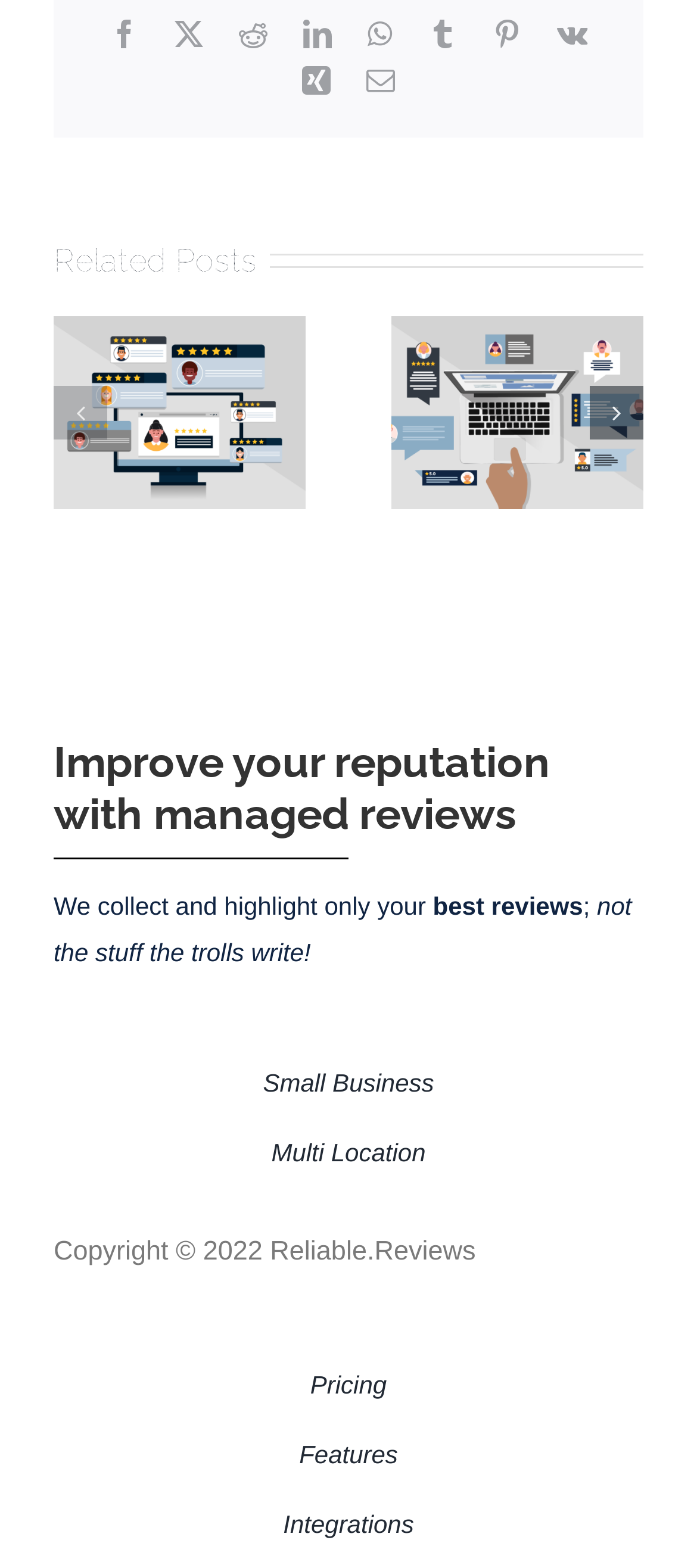Locate the bounding box coordinates of the element that needs to be clicked to carry out the instruction: "View Ageless Knees Program by Chris Ohocinski". The coordinates should be given as four float numbers ranging from 0 to 1, i.e., [left, top, right, bottom].

None